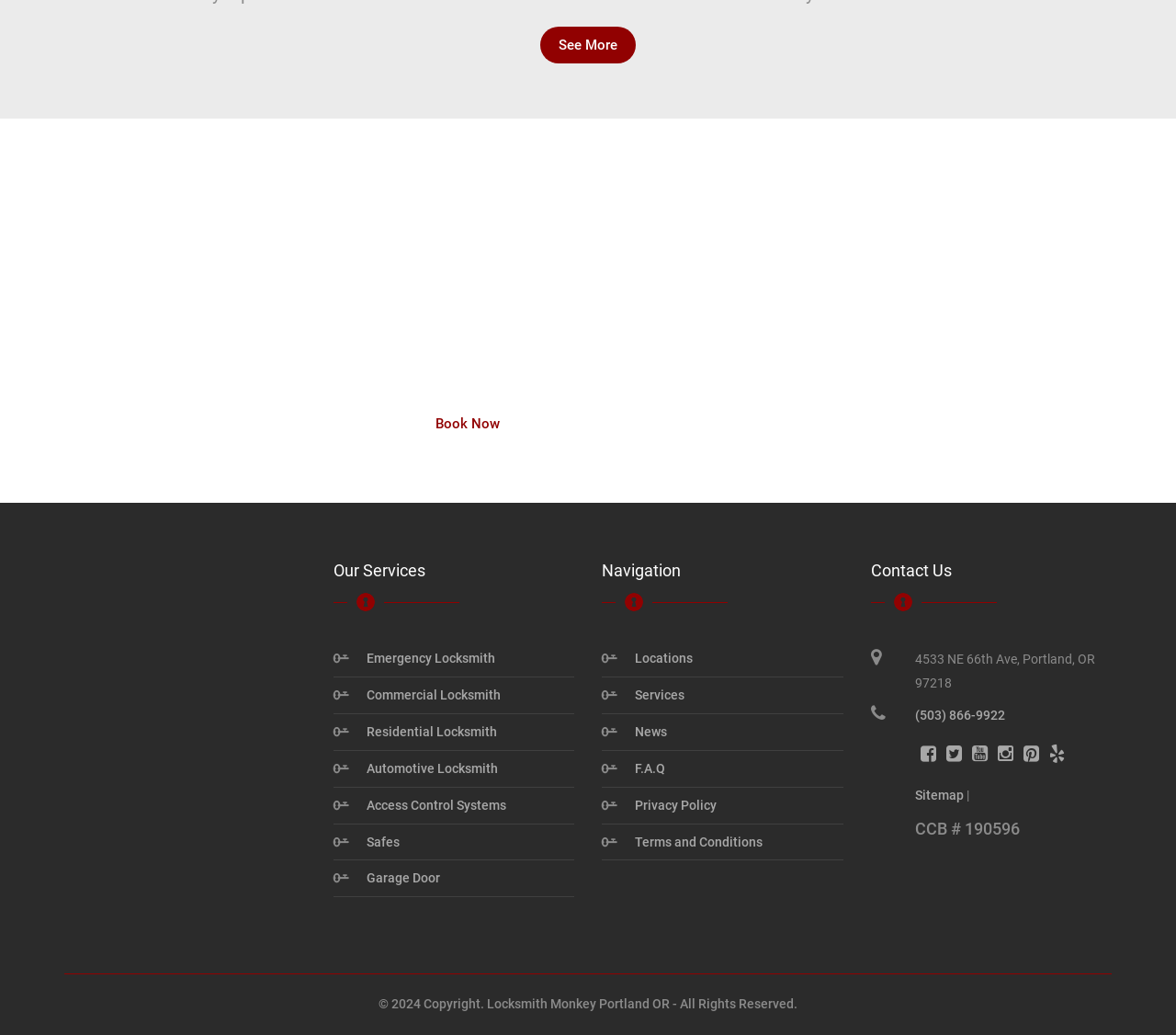Utilize the details in the image to thoroughly answer the following question: What is the phone number to call for locksmith services?

I found the phone number by looking at the text next to 'Call :' which is '(503) 866-9922'. This is likely the phone number to call for locksmith services.